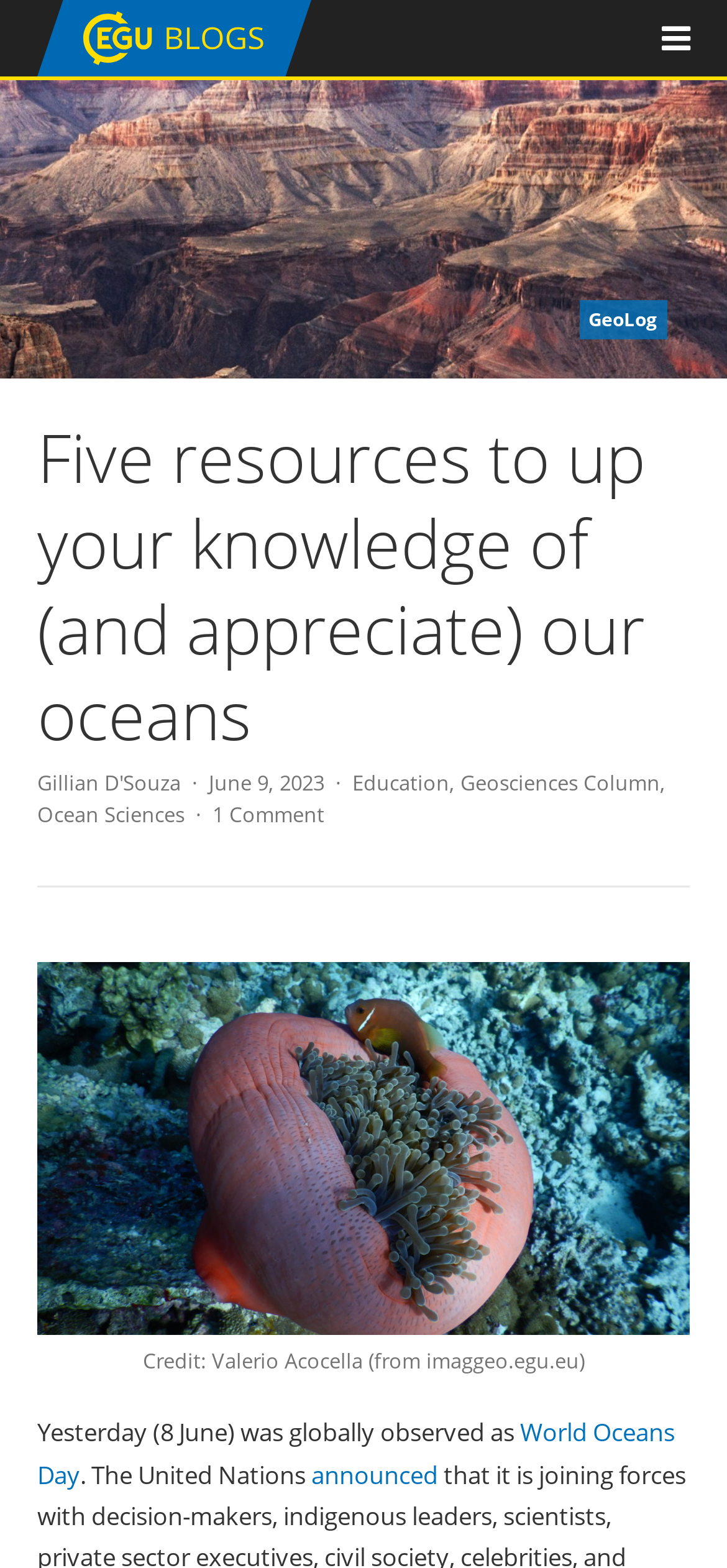Based on the image, provide a detailed response to the question:
Who is the author of the article?

The author of the article can be found in the header section, where it says 'Gillian D'Souza' next to the date 'June 9, 2023'.